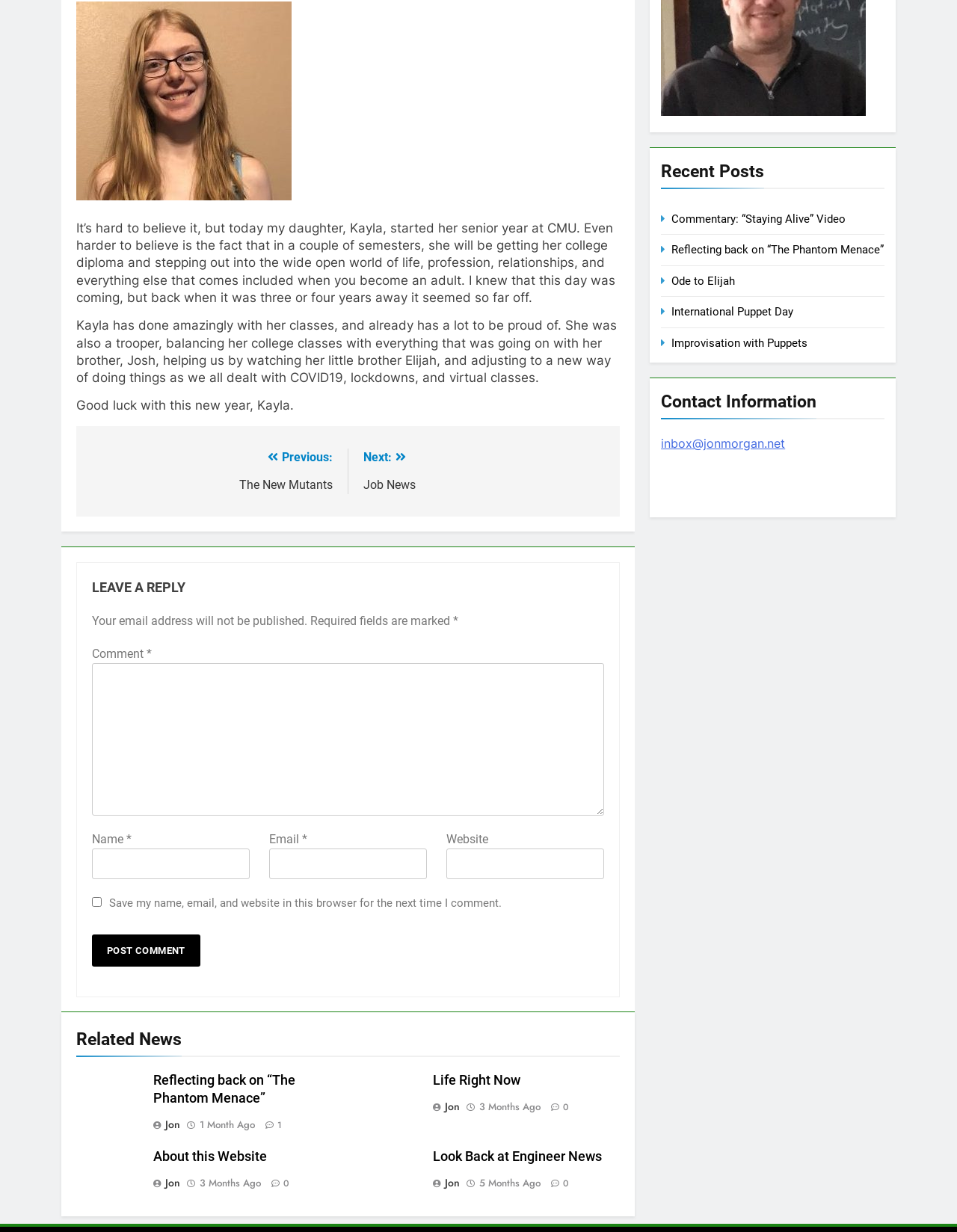Determine the bounding box coordinates for the UI element described. Format the coordinates as (top-left x, top-left y, bottom-right x, bottom-right y) and ensure all values are between 0 and 1. Element description: Jon

[0.16, 0.954, 0.194, 0.966]